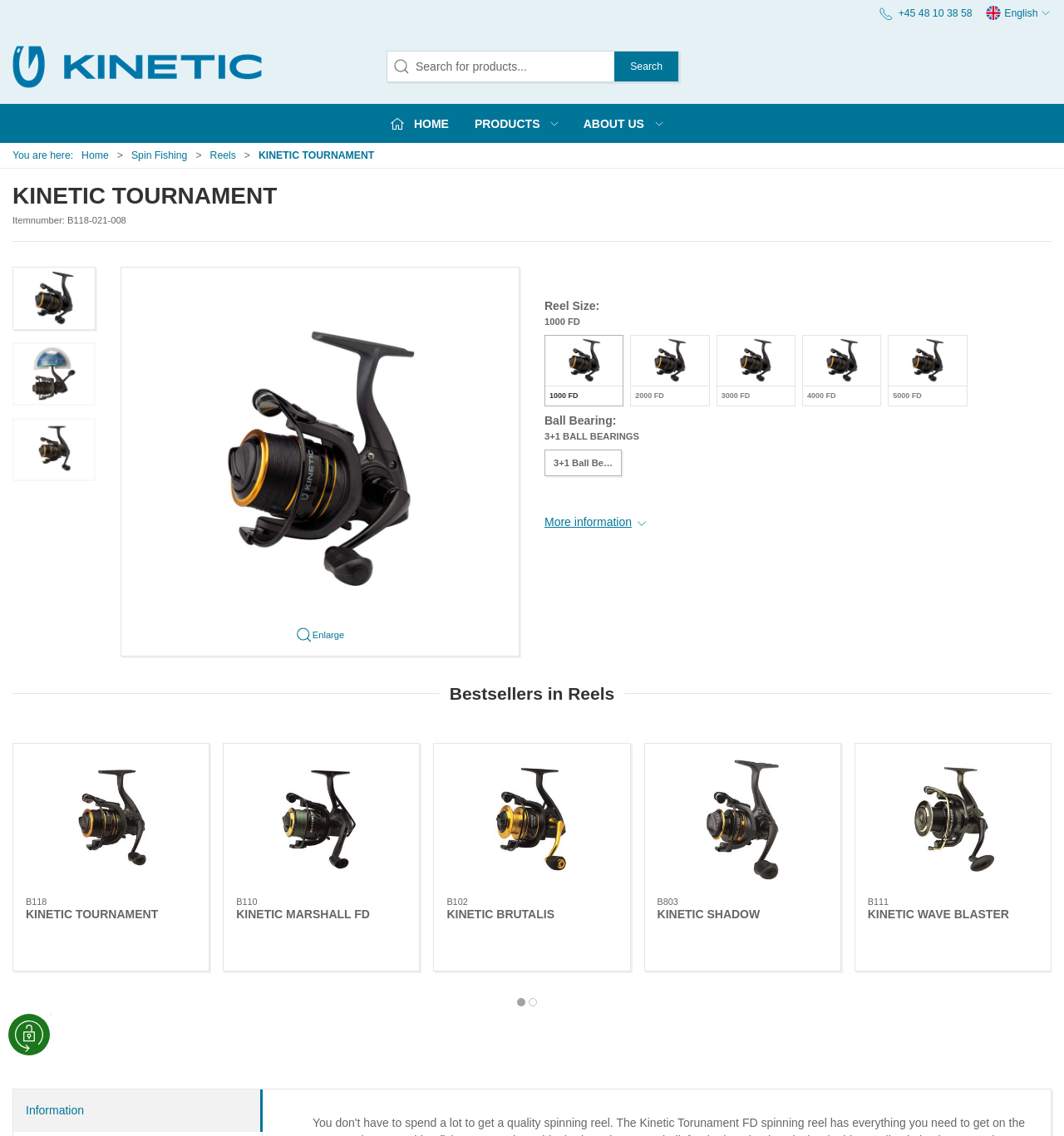Please provide a comprehensive answer to the question below using the information from the image: What is the reel size of the product?

I found the reel size by looking at the text 'Reel Size:' and its corresponding value '1000 FD' on the webpage.